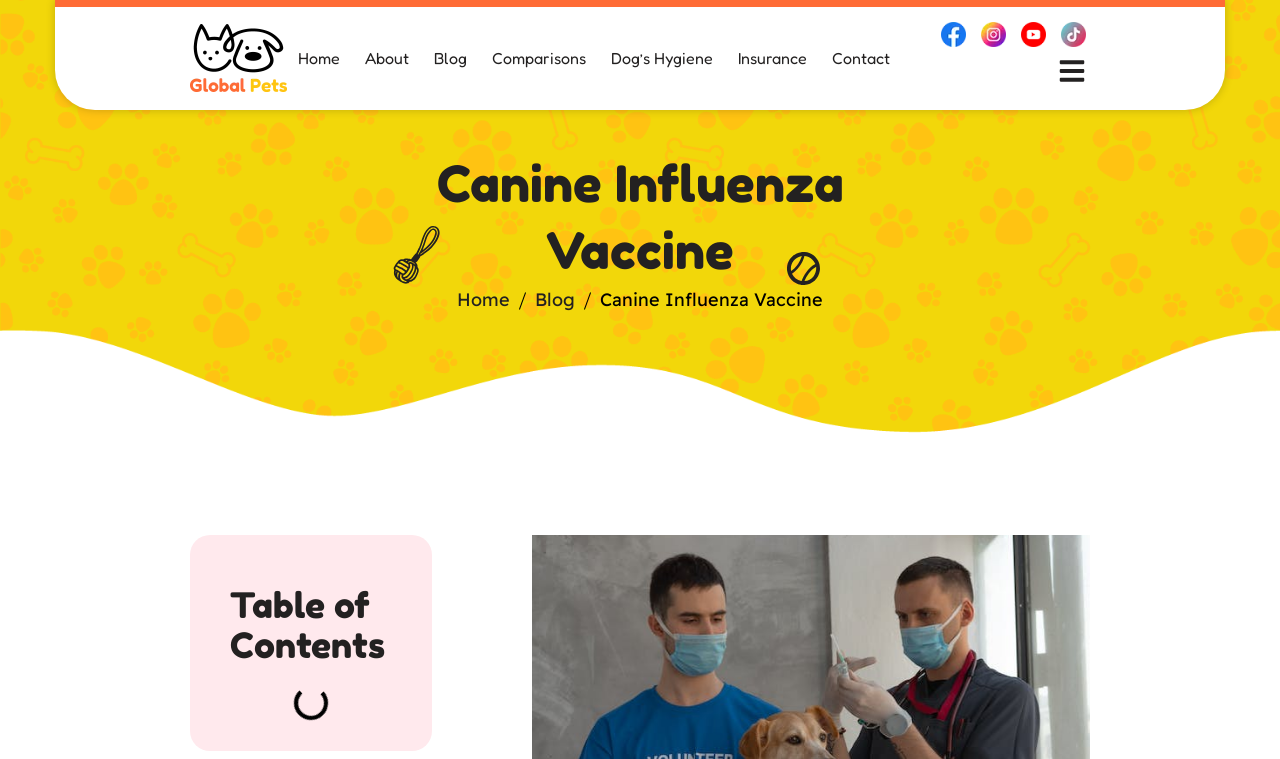Locate the bounding box coordinates of the clickable element to fulfill the following instruction: "read the blog". Provide the coordinates as four float numbers between 0 and 1 in the format [left, top, right, bottom].

[0.339, 0.064, 0.365, 0.09]